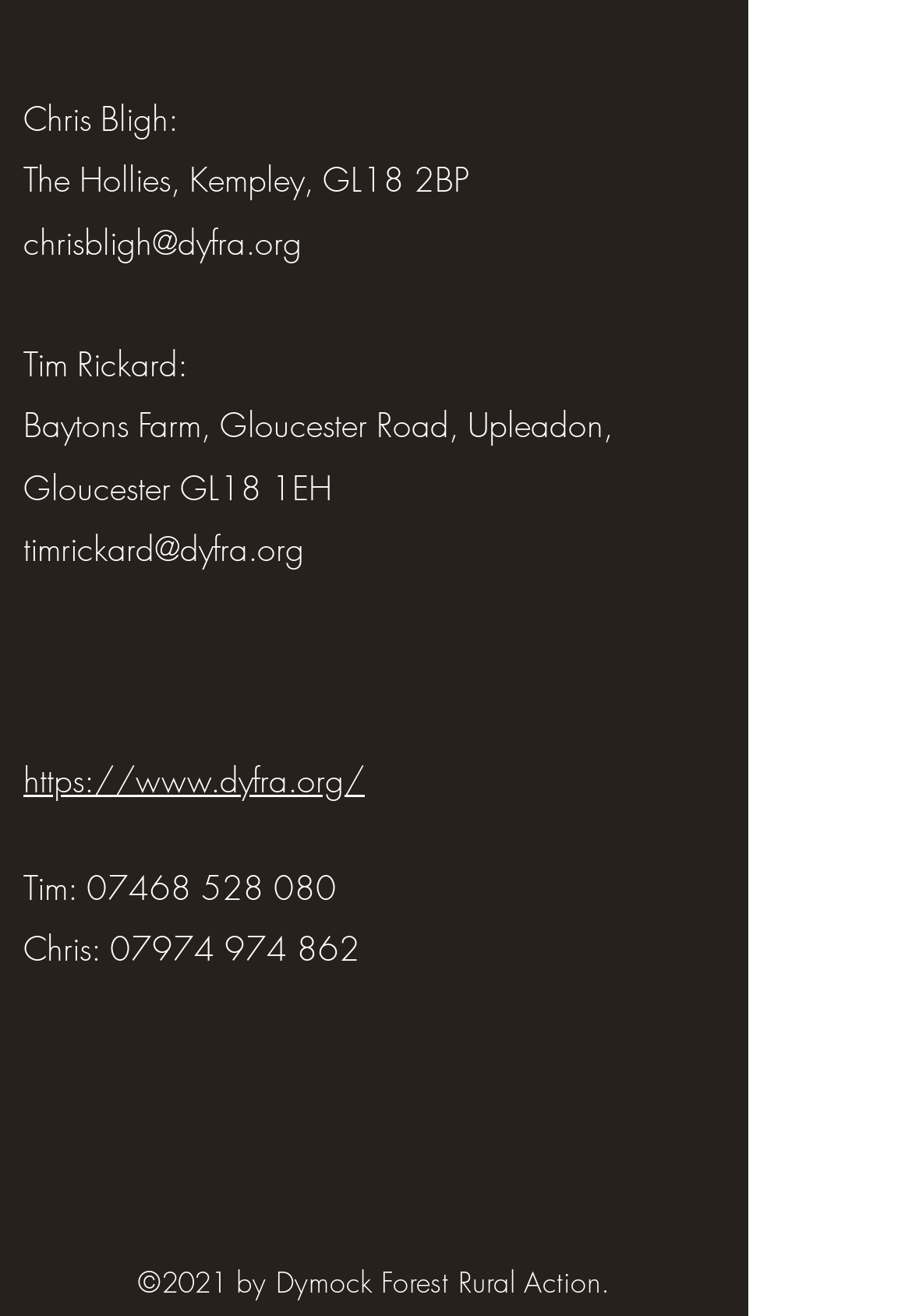What is the name of the organization?
Please respond to the question with a detailed and well-explained answer.

The organization's name is mentioned at the bottom of the webpage in the copyright section, which states '©2021 by Dymock Forest Rural Action.'